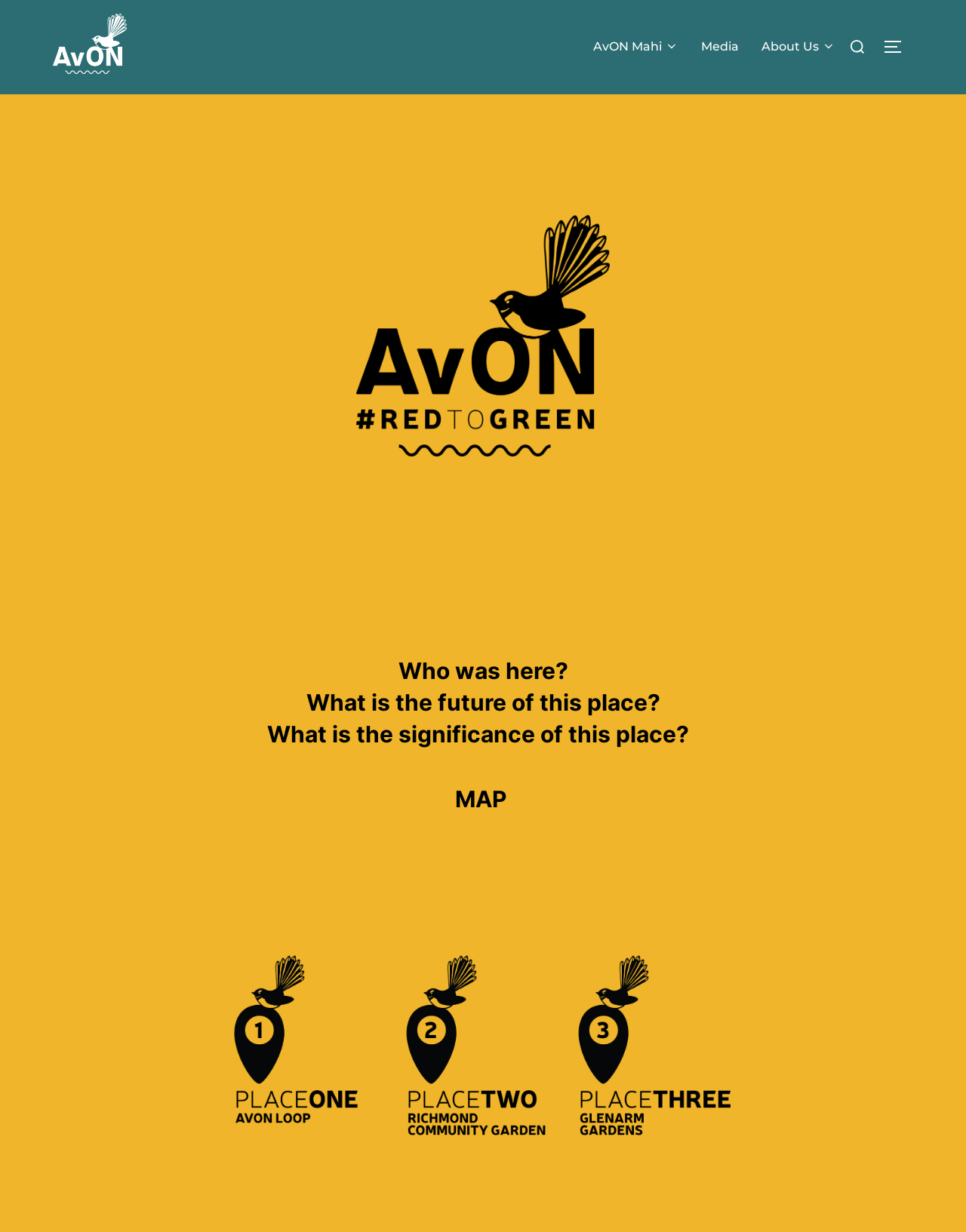Could you identify the text that serves as the heading for this webpage?

RED TO GREEN